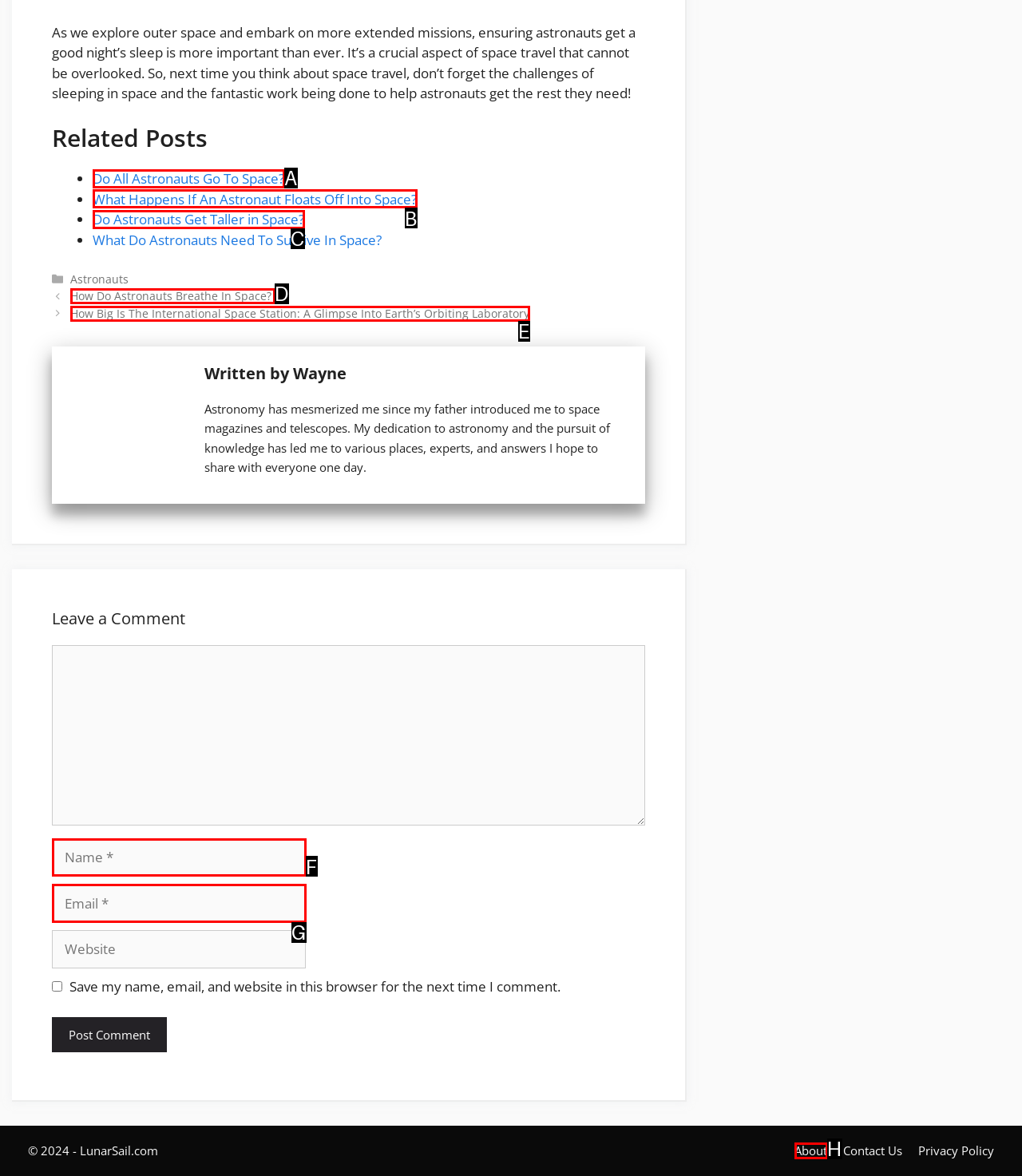Determine which HTML element should be clicked to carry out the following task: Click on 'What Happens If An Astronaut Floats Off Into Space?' Respond with the letter of the appropriate option.

B